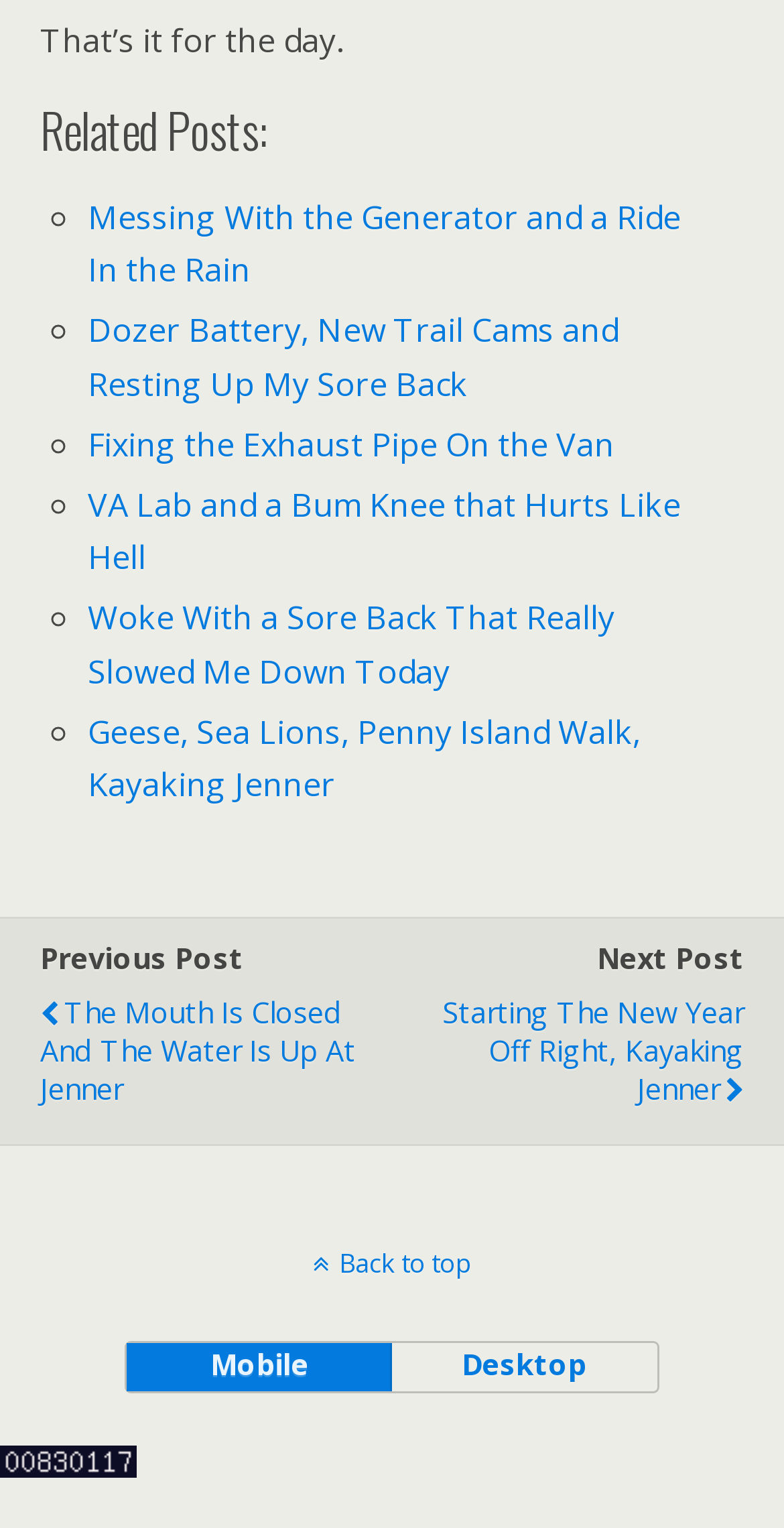Can you determine the bounding box coordinates of the area that needs to be clicked to fulfill the following instruction: "Click on 'Messing With the Generator and a Ride In the Rain'"?

[0.112, 0.128, 0.869, 0.191]